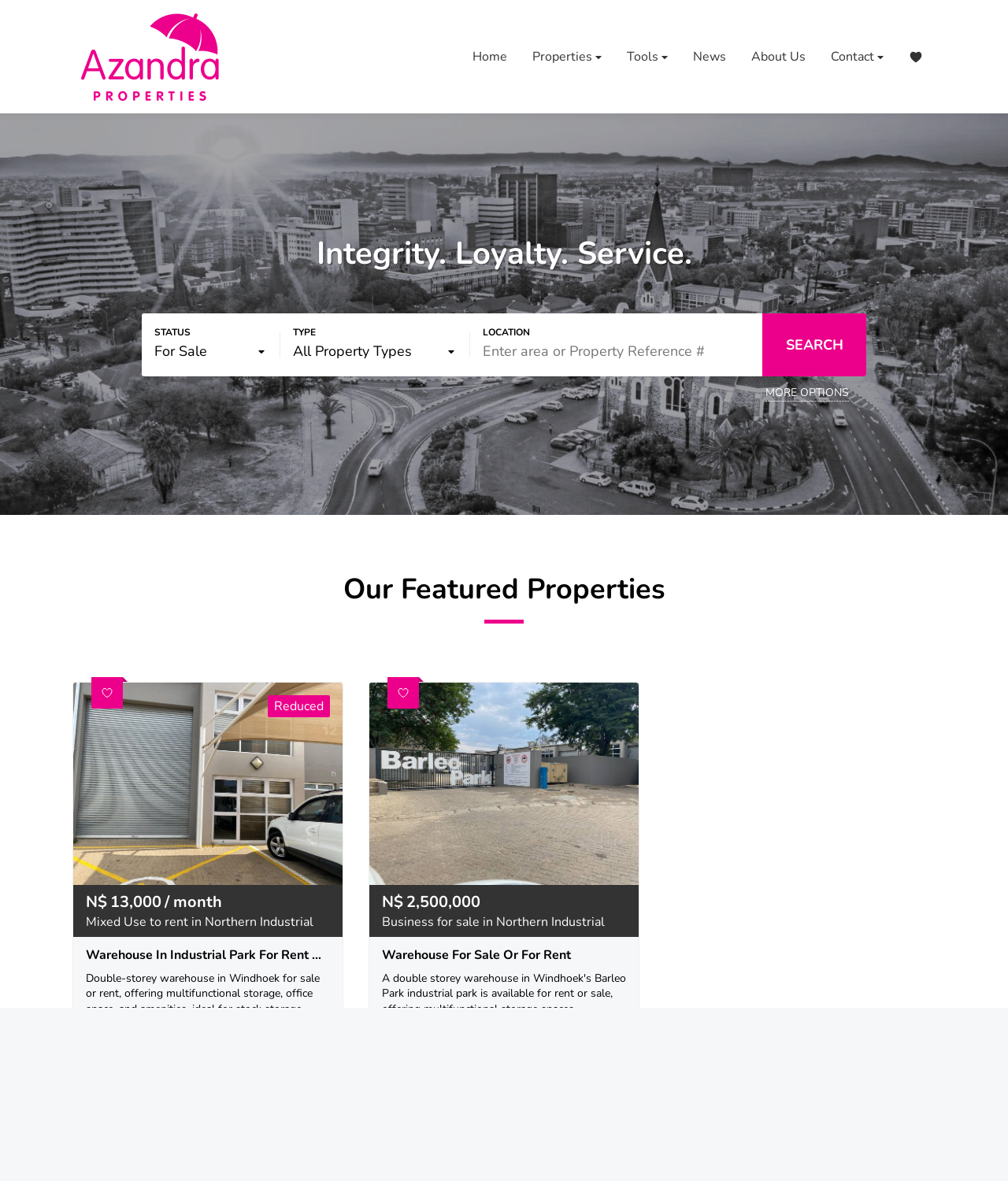By analyzing the image, answer the following question with a detailed response: What is the main theme of the webpage?

The webpage appears to be a property sales website, with features such as property listings, search functionality, and a focus on properties in Northern Industrial and surrounding areas.